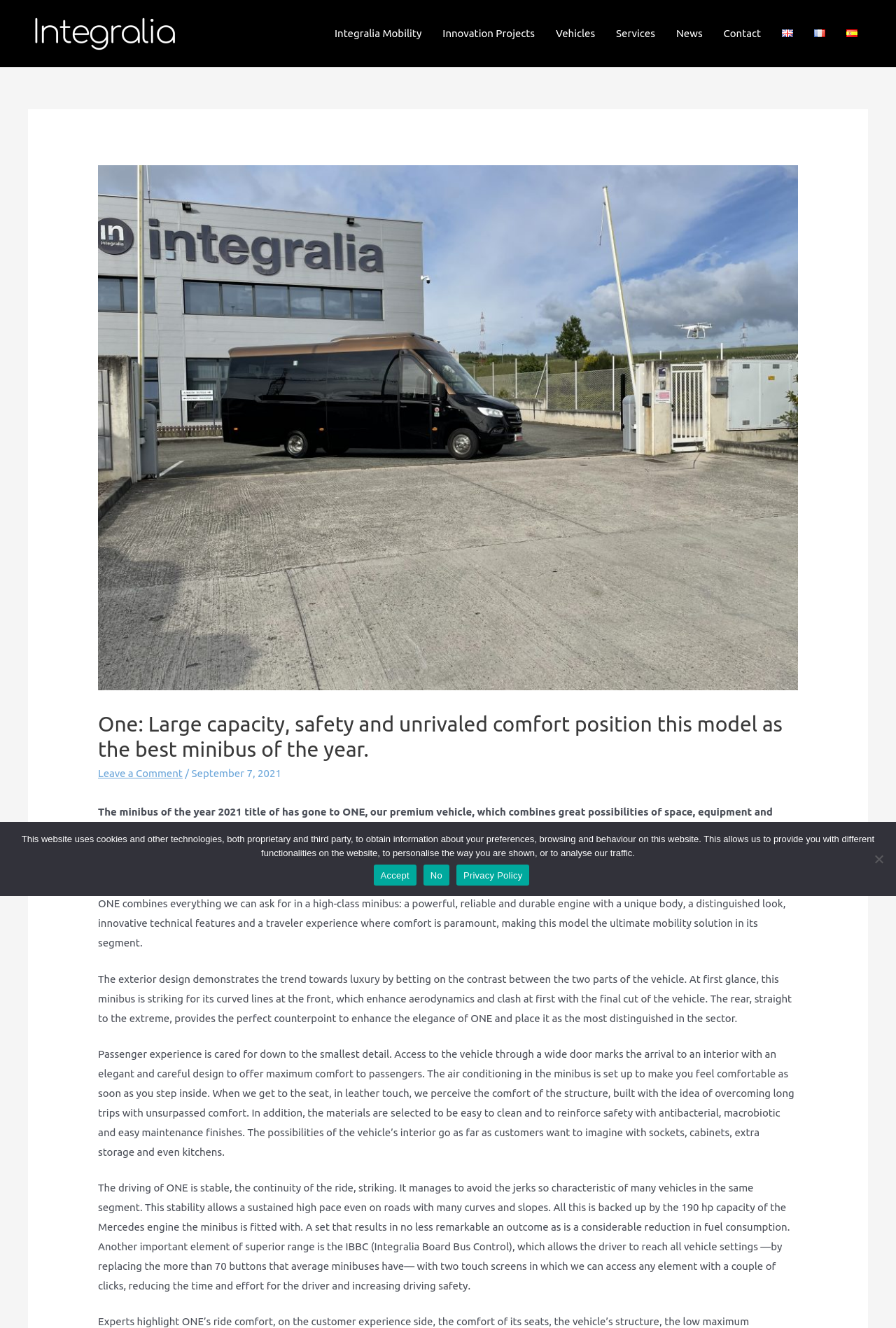Kindly provide the bounding box coordinates of the section you need to click on to fulfill the given instruction: "Leave a comment".

[0.109, 0.578, 0.204, 0.587]